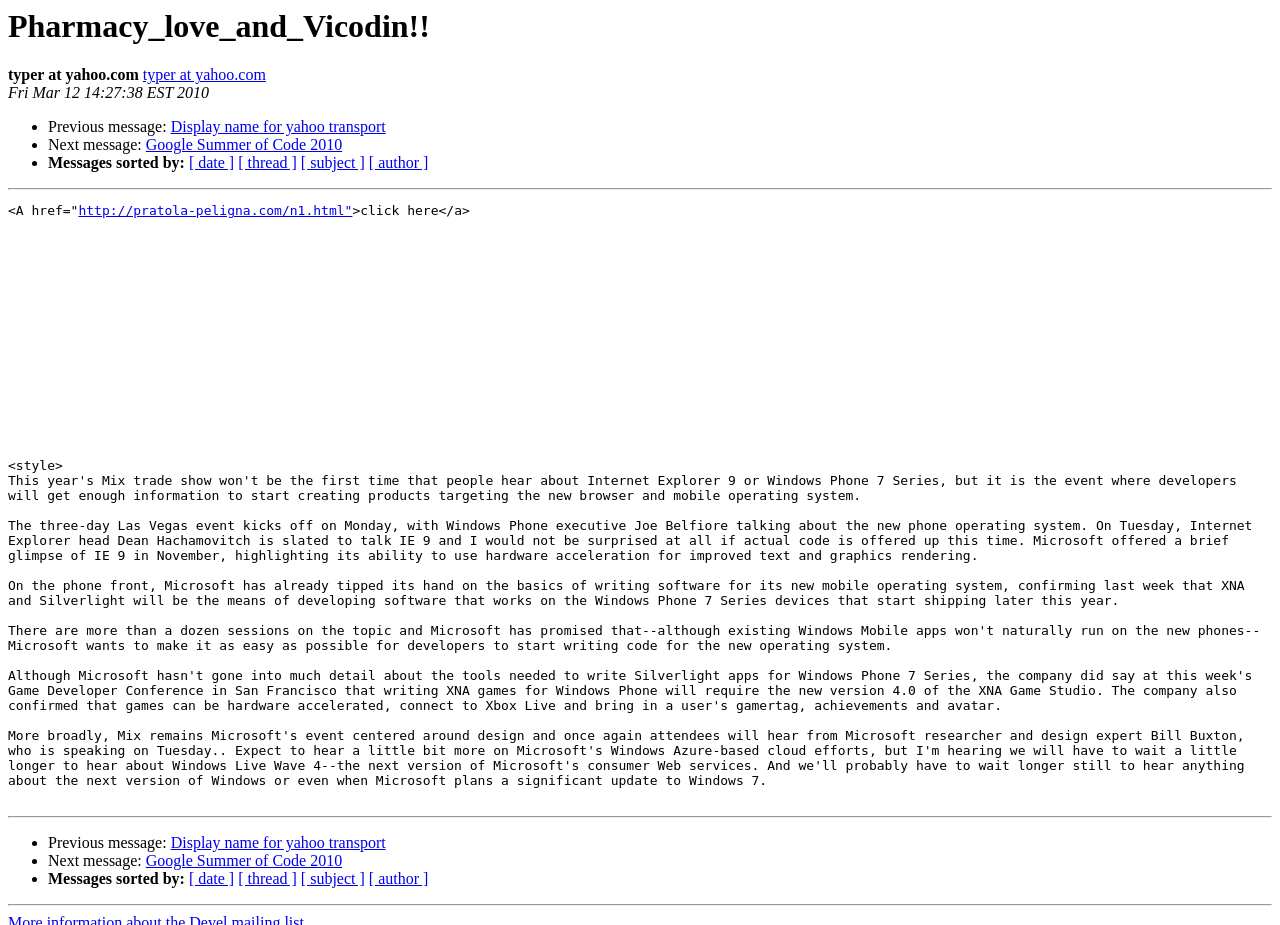Determine the bounding box coordinates for the element that should be clicked to follow this instruction: "Click the link to view previous message". The coordinates should be given as four float numbers between 0 and 1, in the format [left, top, right, bottom].

[0.133, 0.128, 0.301, 0.146]